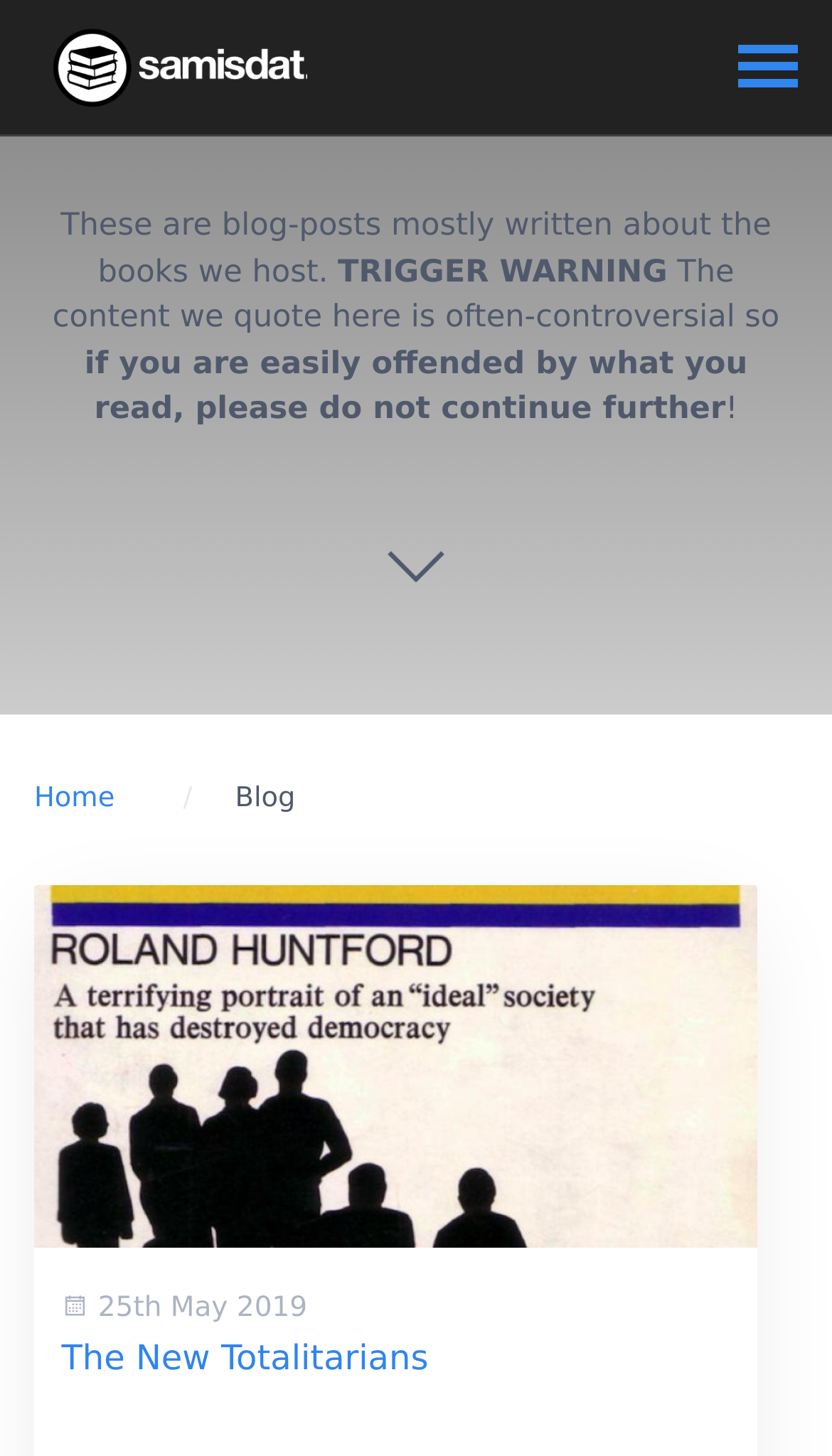What is the link above the warning?
Kindly give a detailed and elaborate answer to the question.

The link above the warning is 'samisdat.in', which is a link element with a bounding box coordinate that is above the warning text.